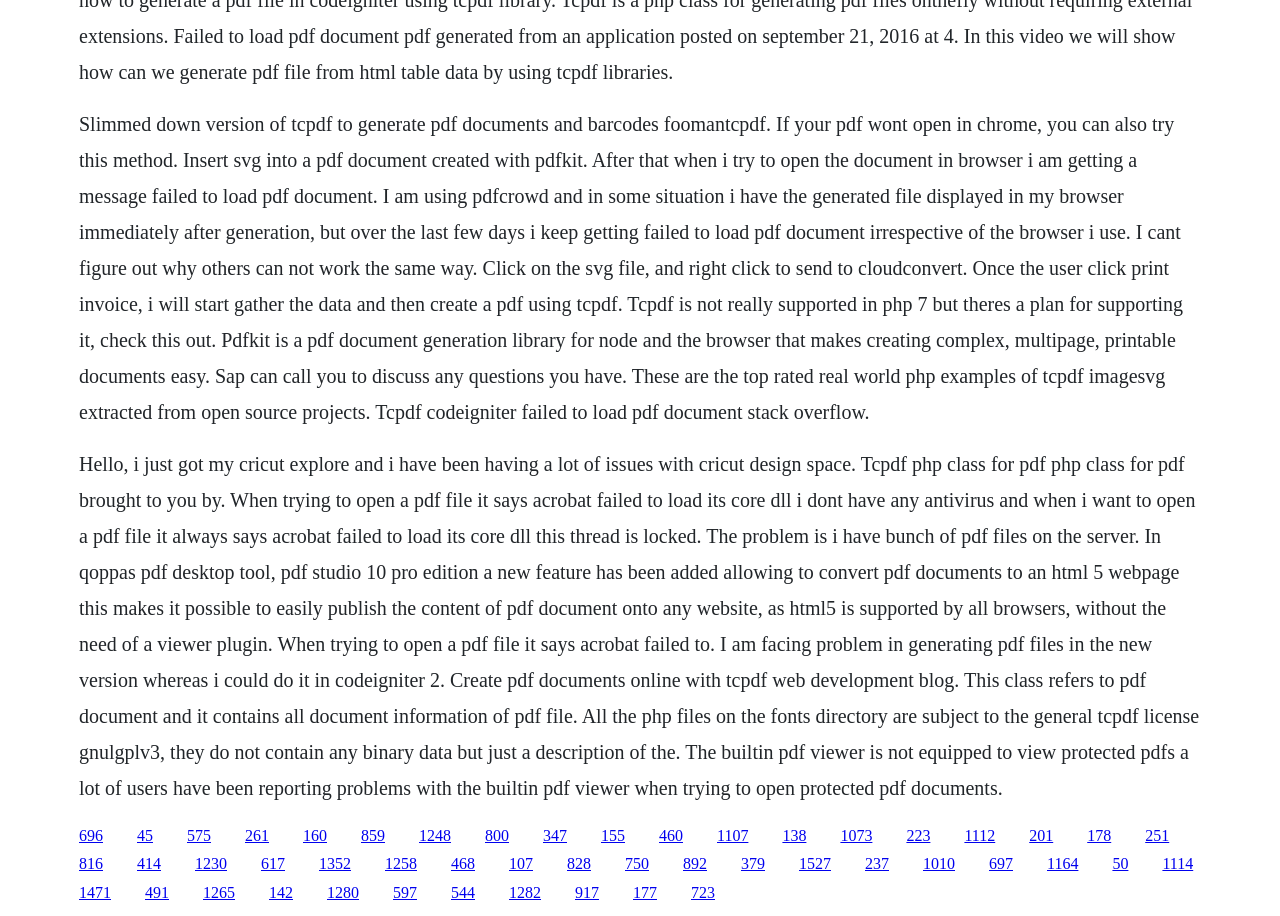For the element described, predict the bounding box coordinates as (top-left x, top-left y, bottom-right x, bottom-right y). All values should be between 0 and 1. Element description: 1265

[0.159, 0.965, 0.184, 0.984]